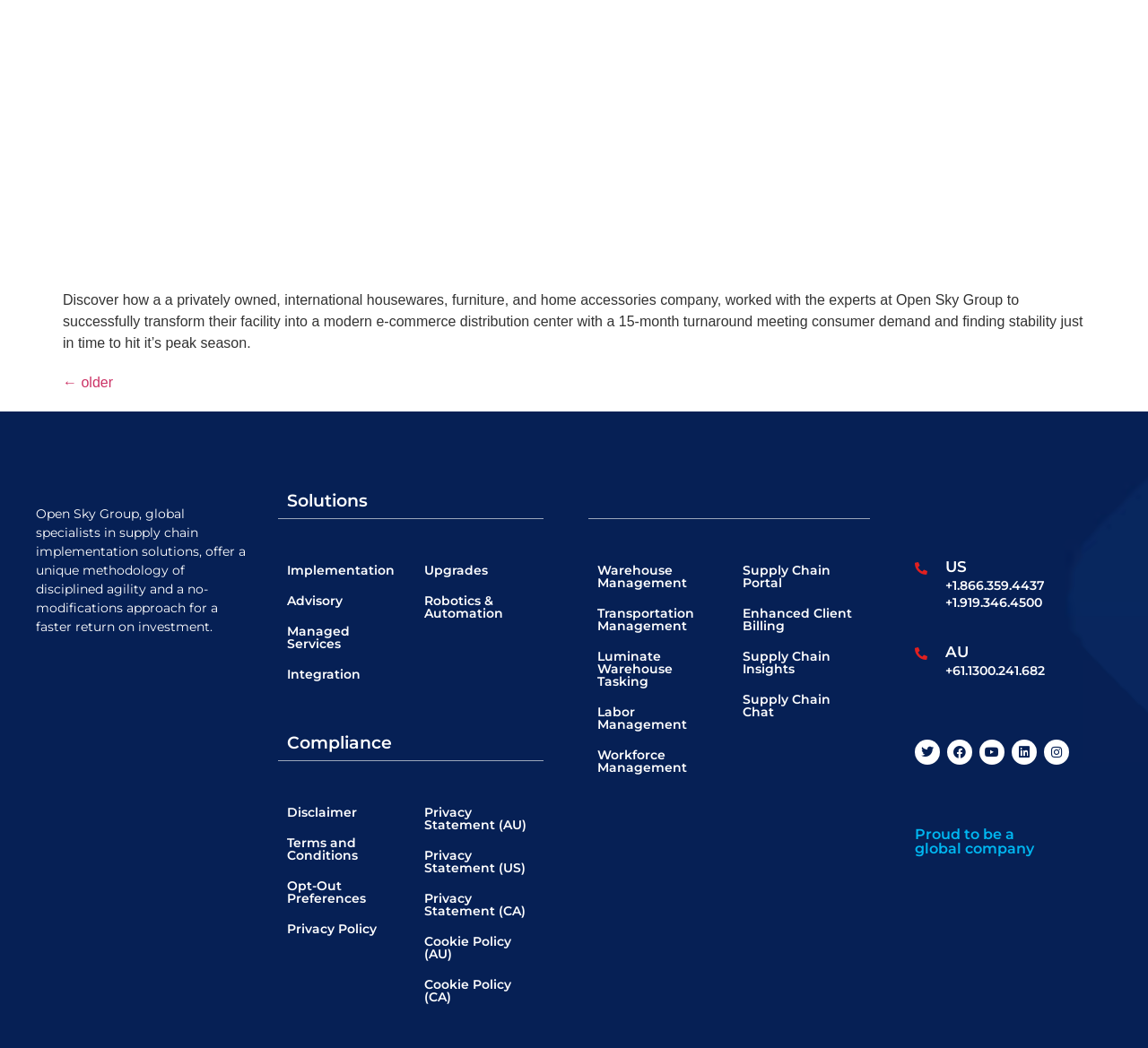Using the elements shown in the image, answer the question comprehensively: What is the company's specialty?

Based on the webpage content, specifically the StaticText element with OCR text 'Open Sky Group, global specialists in supply chain implementation solutions...', it is clear that the company's specialty is supply chain implementation solutions.